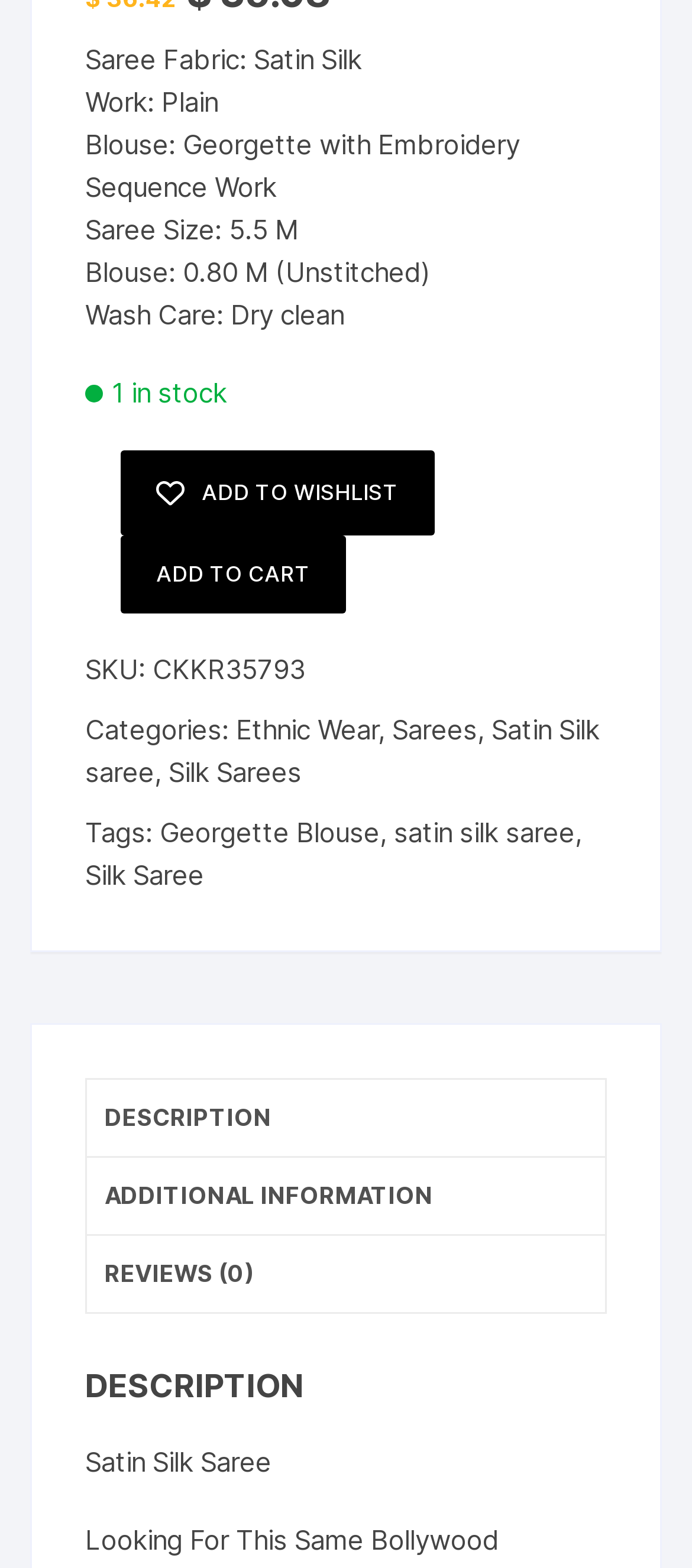Refer to the image and provide a thorough answer to this question:
What is the work type of the blouse?

The answer can be found in the StaticText element 'Blouse: Georgette with Embroidery Sequence Work' which provides the work type of the blouse.